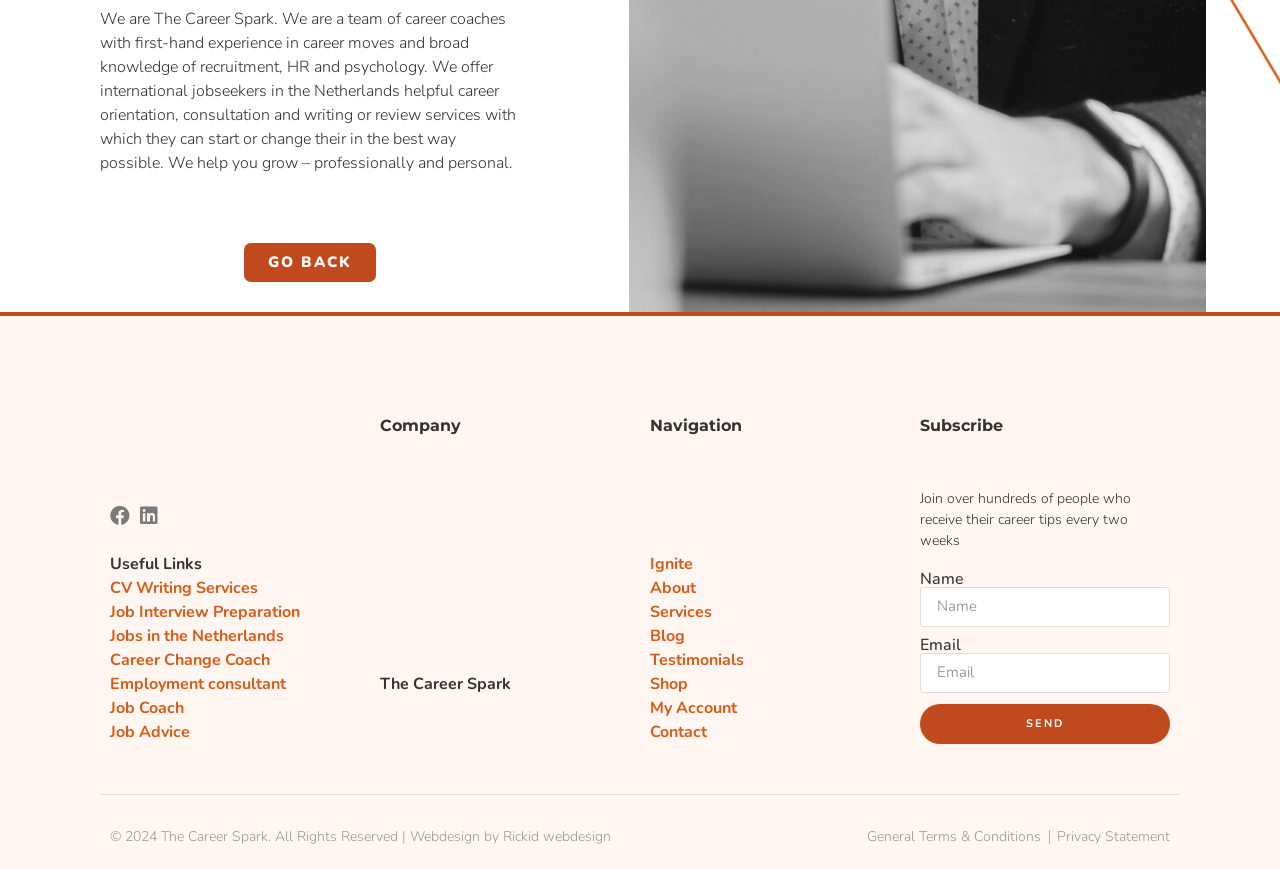How many fields are there in the subscription form?
Please look at the screenshot and answer using one word or phrase.

2